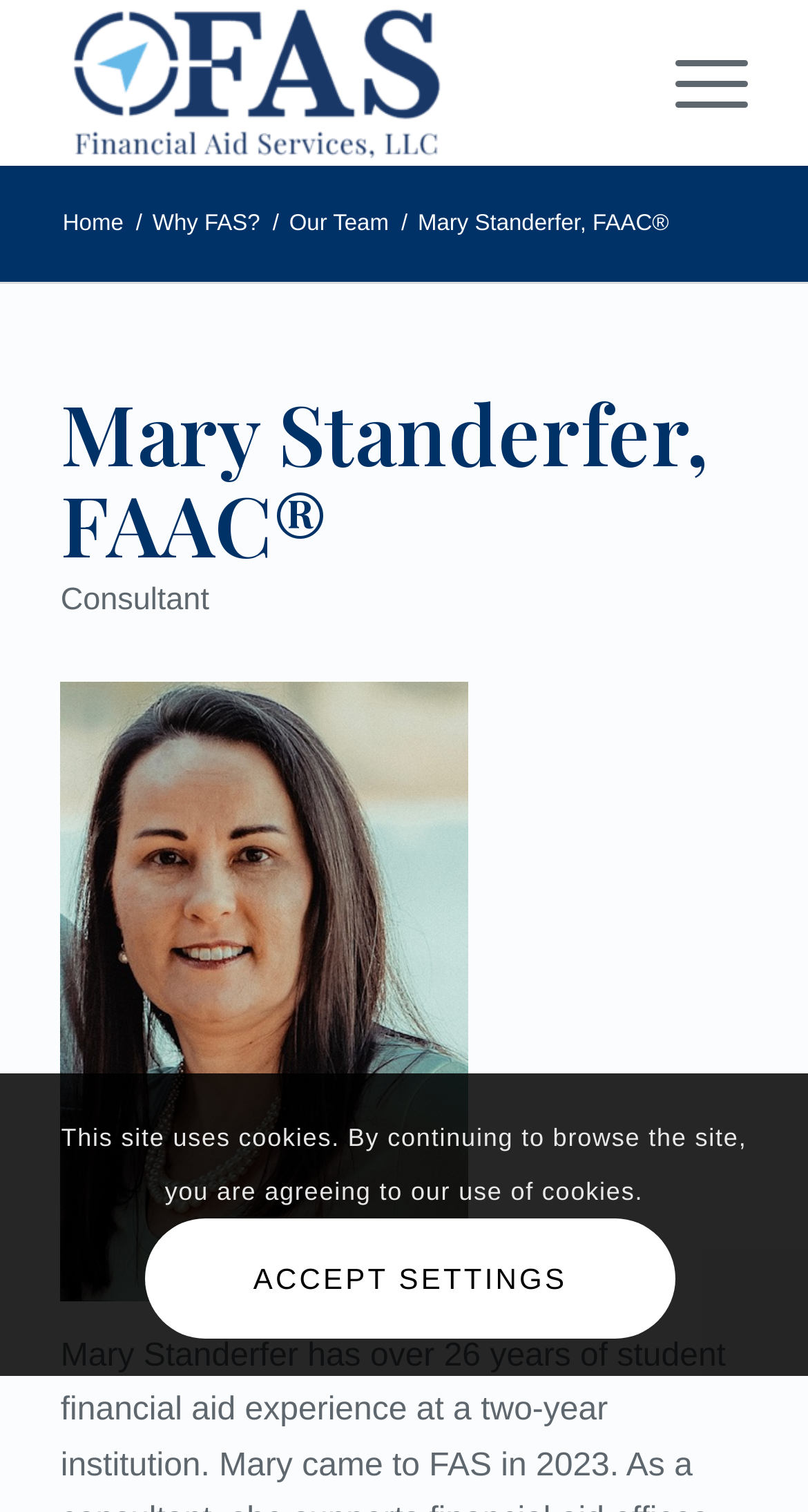What is the purpose of the link at the top right?
Respond to the question with a single word or phrase according to the image.

Menu